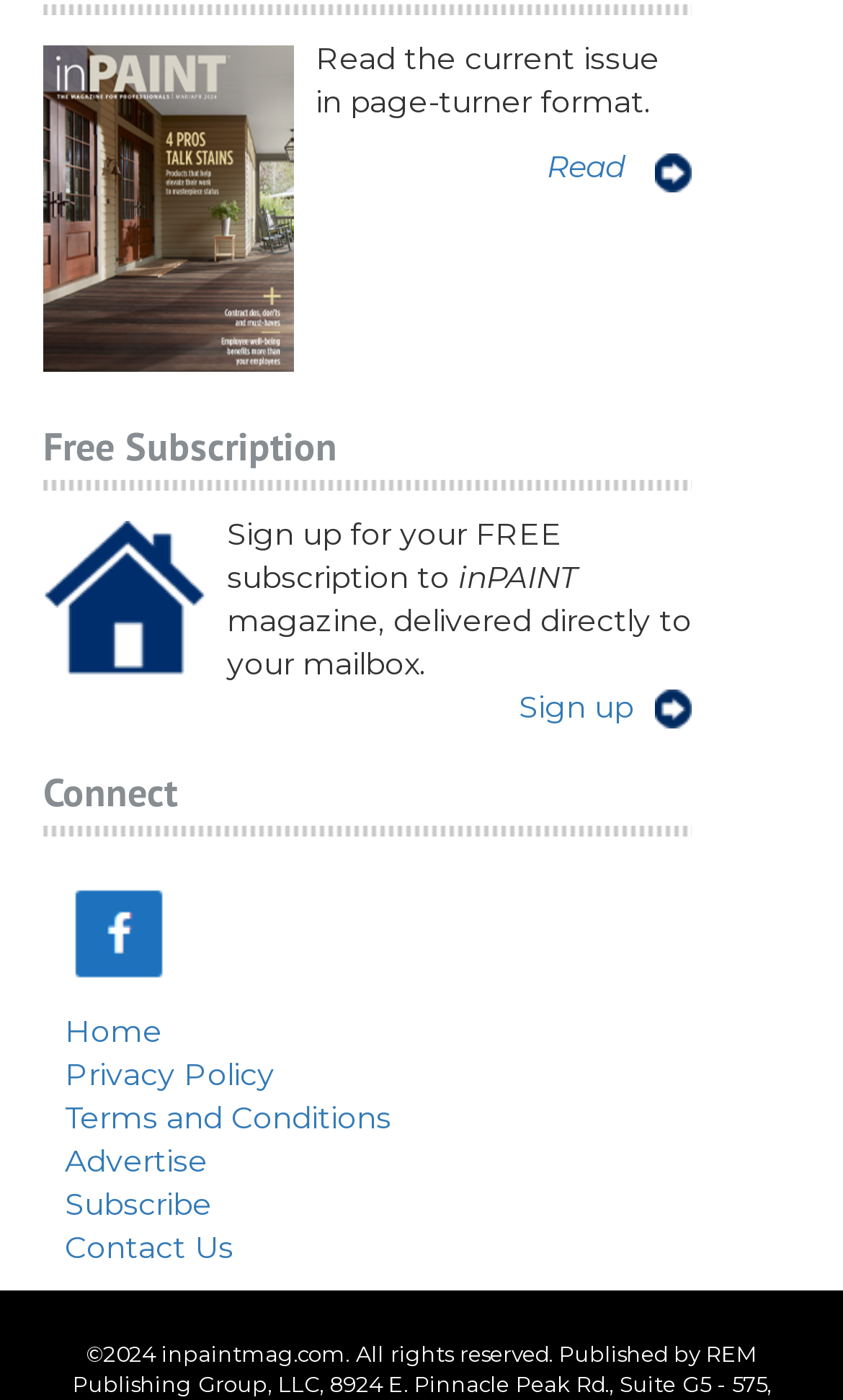With reference to the image, please provide a detailed answer to the following question: What is the purpose of the 'Sign up' button?

The 'Sign up' button is located in the 'Free Subscription' section, and its purpose is to allow users to sign up for a free subscription to the inPAINT magazine, as indicated by the surrounding text.